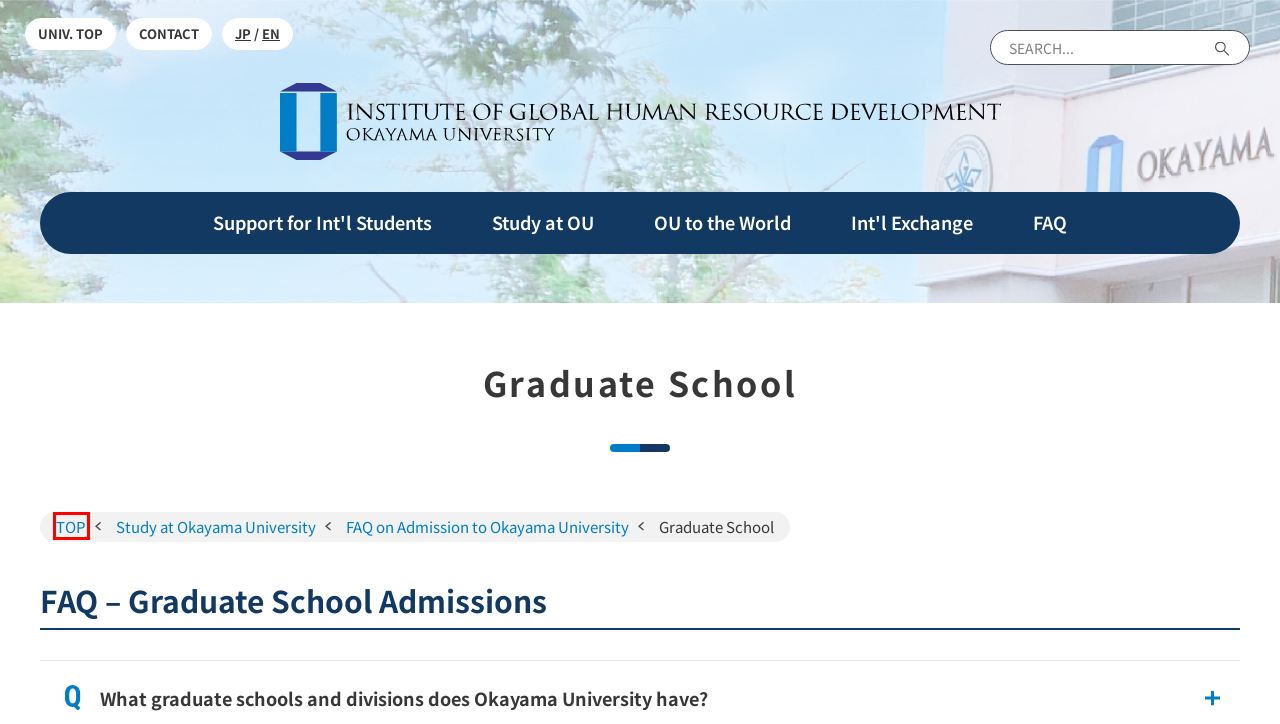Review the webpage screenshot and focus on the UI element within the red bounding box. Select the best-matching webpage description for the new webpage that follows after clicking the highlighted element. Here are the candidates:
A. Support for International Students - IGHRD, Okayama University
B. Okayama University
C. IGHRD, Okayama University -
D. FAQ on Admission to Okayama University - IGHRD, Okayama University
E. CONTACT - IGHRD, Okayama University
F. FAQ - IGHRD, Okayama University
G. Study at Okayama University - IGHRD, Okayama University
H. Okayama University to the World - IGHRD, Okayama University

C